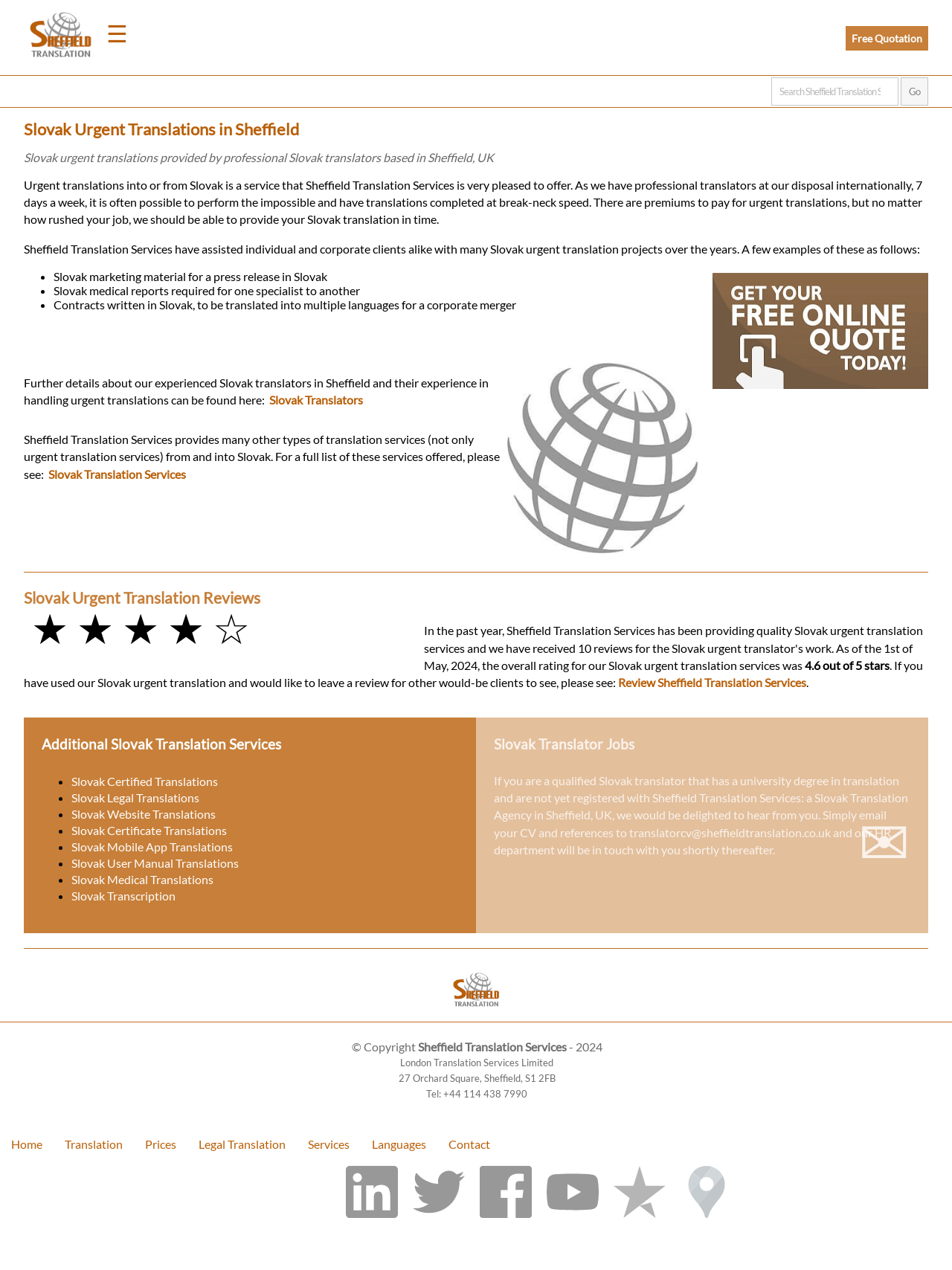How can a qualified Slovak translator register with Sheffield Translation Services?
Examine the screenshot and reply with a single word or phrase.

By emailing CV and references